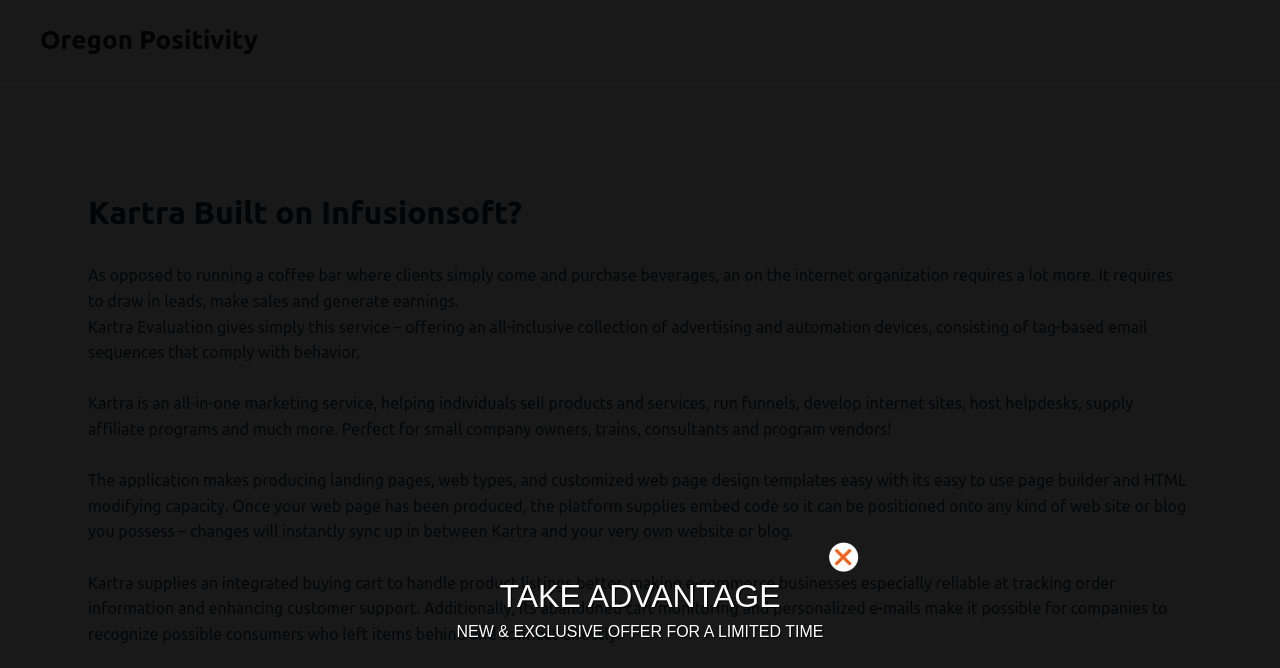What is Kartra's integrated feature for e-commerce businesses?
Identify the answer in the screenshot and reply with a single word or phrase.

Buying cart